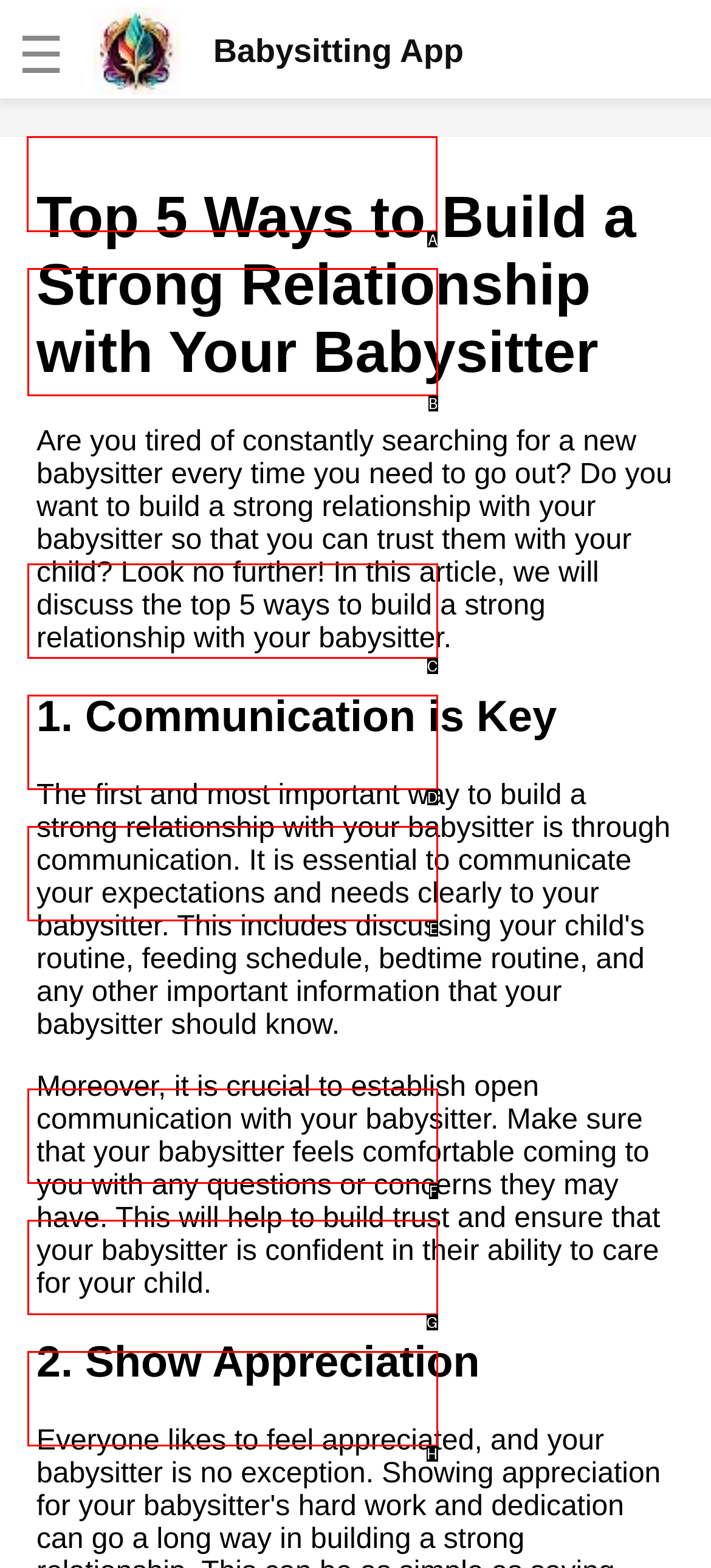Determine which element should be clicked for this task: Read the article about preparing your home for a babysitter
Answer with the letter of the selected option.

A